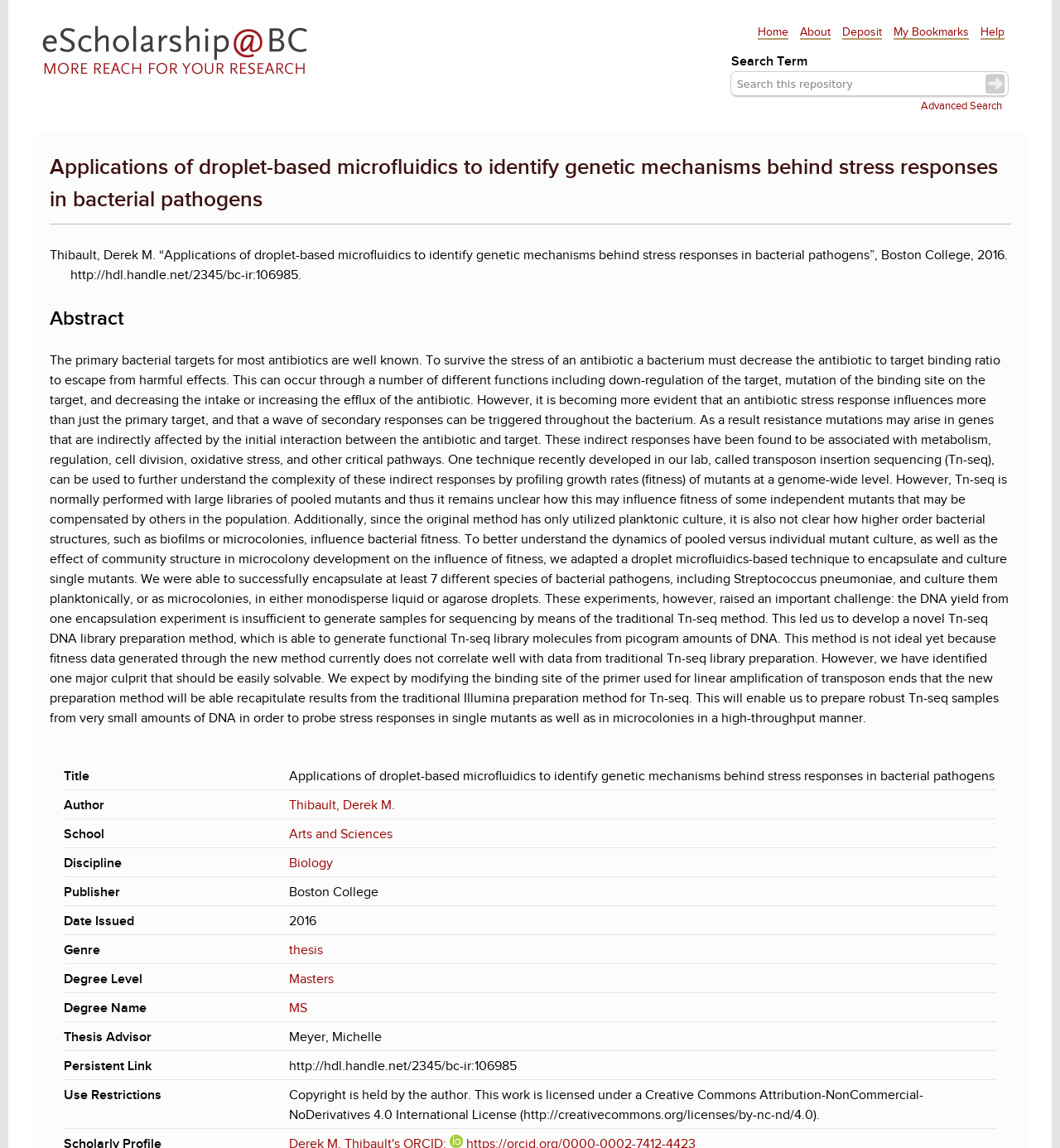What is the title of the thesis?
Look at the image and respond with a one-word or short-phrase answer.

Applications of droplet-based microfluidics